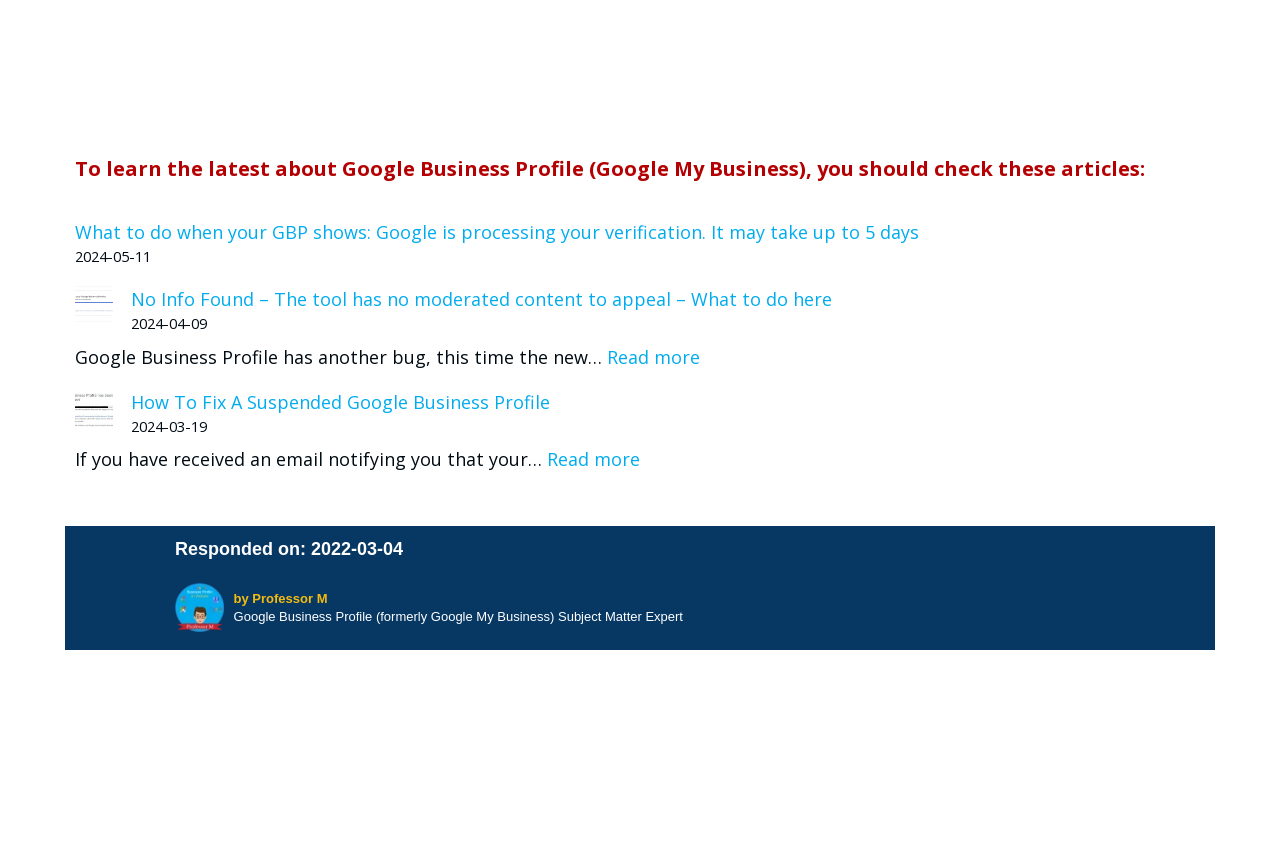Respond to the following question using a concise word or phrase: 
What is the topic of the articles on this webpage?

Google Business Profile